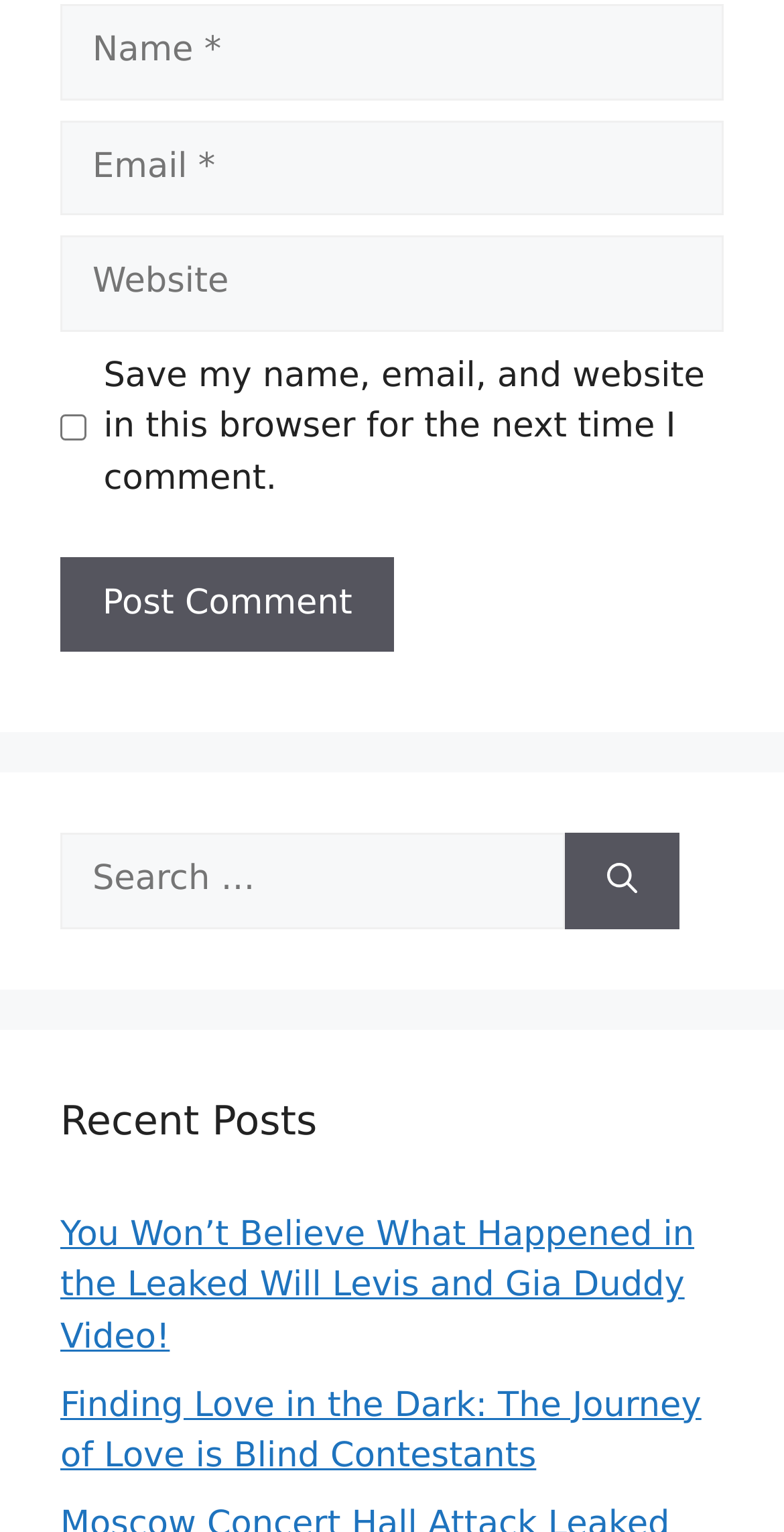Pinpoint the bounding box coordinates of the clickable element to carry out the following instruction: "Read recent posts."

[0.077, 0.792, 0.886, 0.886]